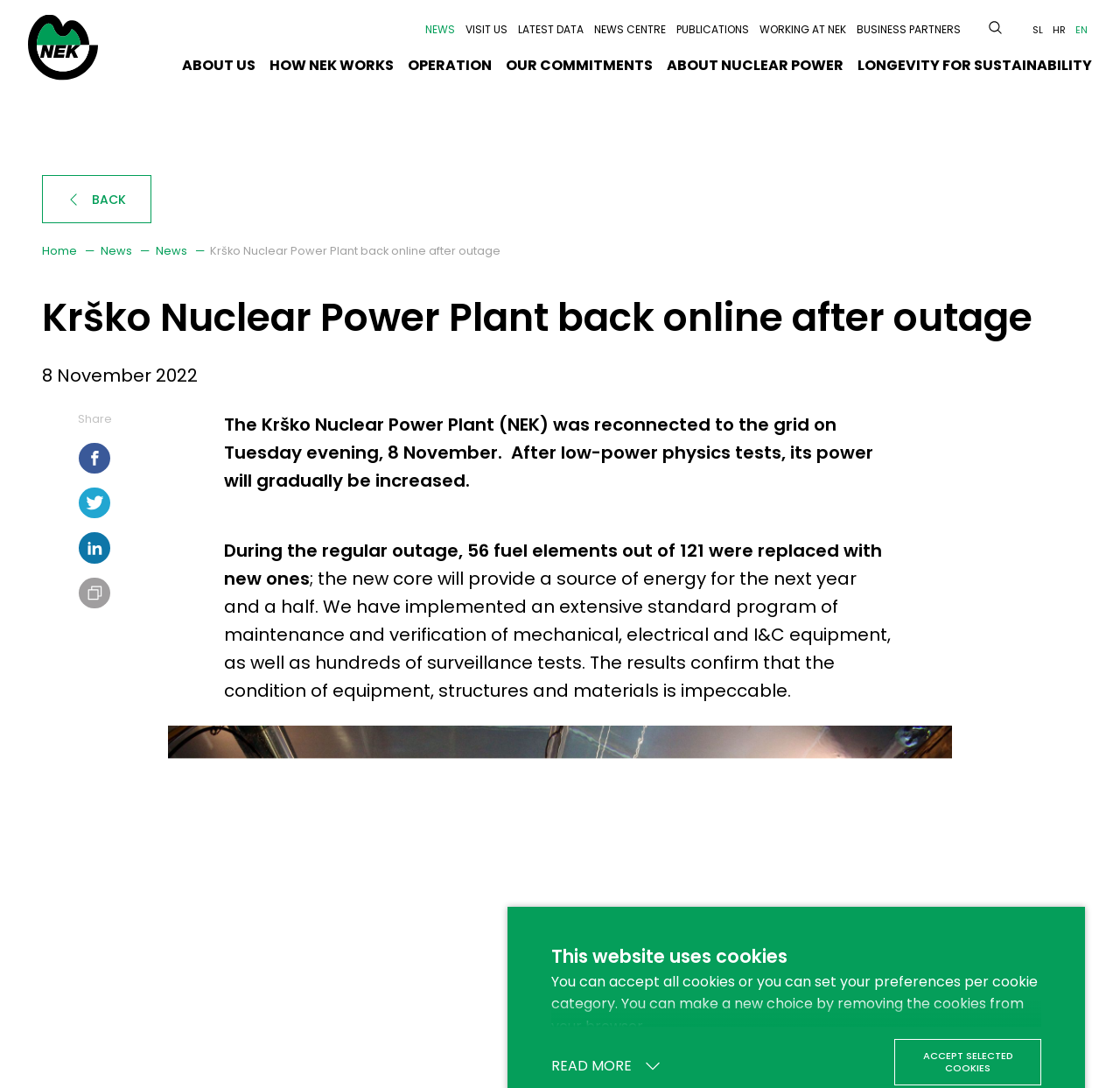Determine the bounding box coordinates of the clickable element to achieve the following action: 'Click the NEK logo'. Provide the coordinates as four float values between 0 and 1, formatted as [left, top, right, bottom].

[0.025, 0.013, 0.088, 0.073]